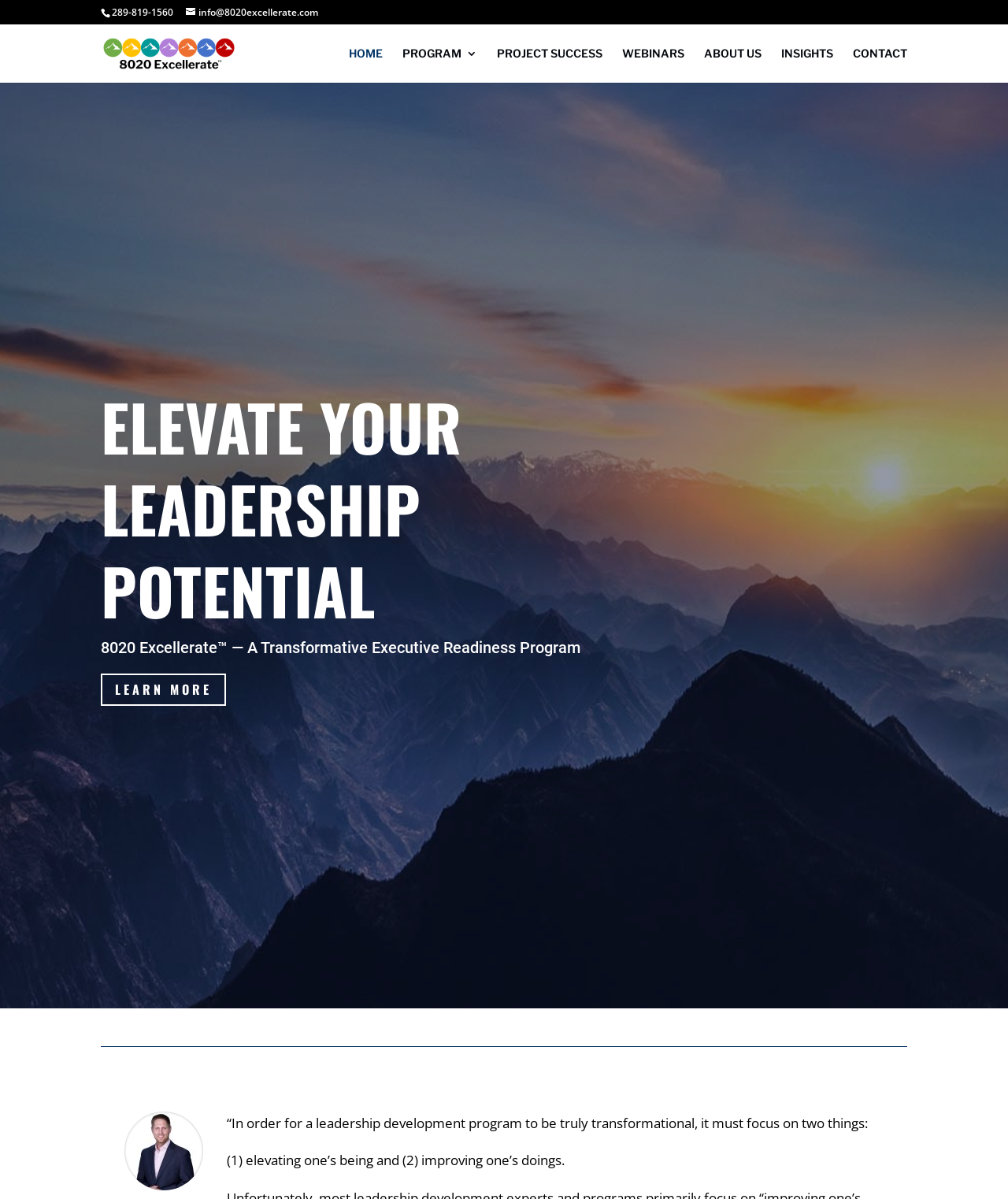Please find the bounding box coordinates (top-left x, top-left y, bottom-right x, bottom-right y) in the screenshot for the UI element described as follows: PROJECT SUCCESS

[0.493, 0.04, 0.598, 0.069]